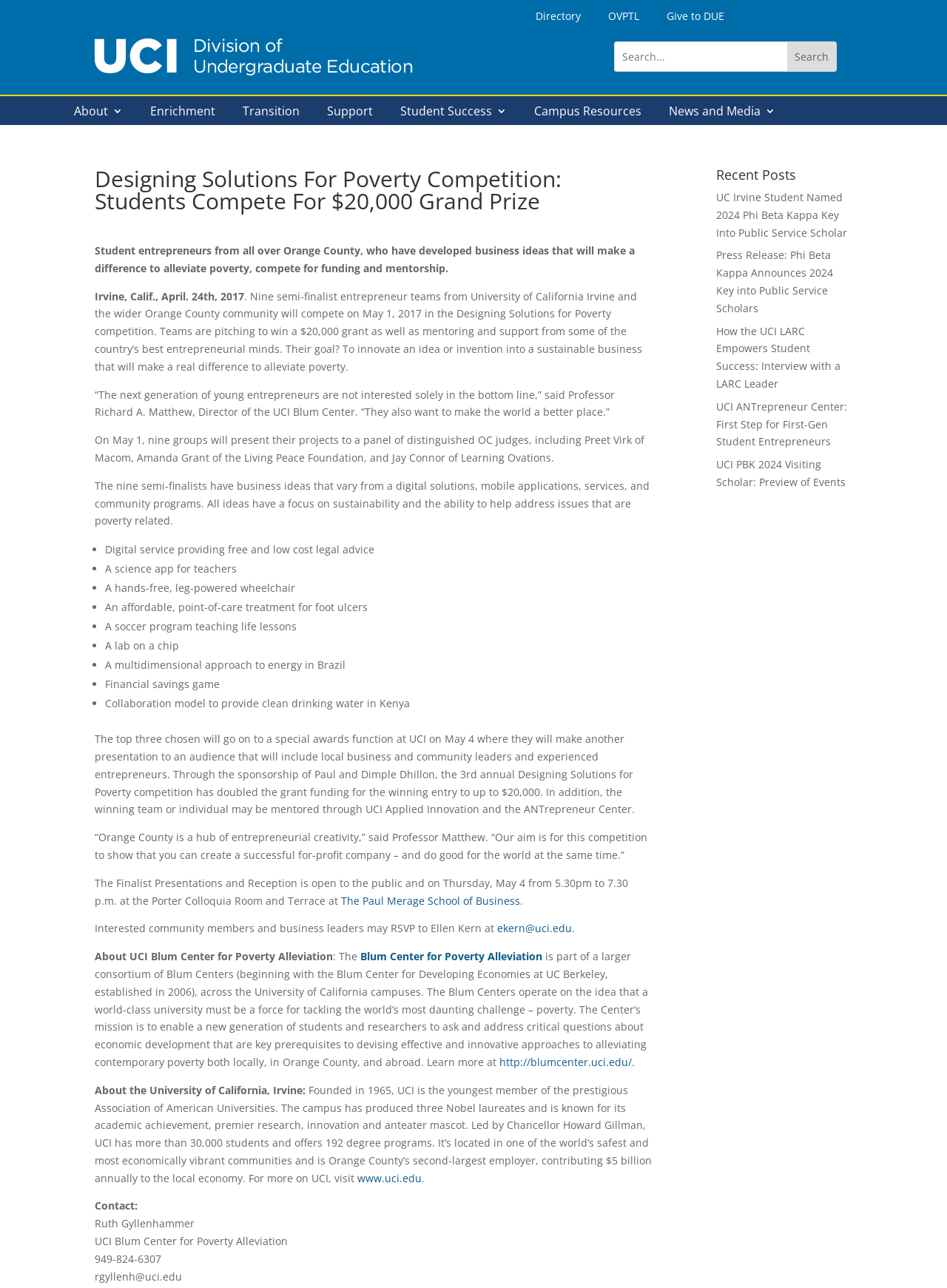Answer the question below in one word or phrase:
How many semi-finalist entrepreneur teams will compete on May 1, 2017?

Nine